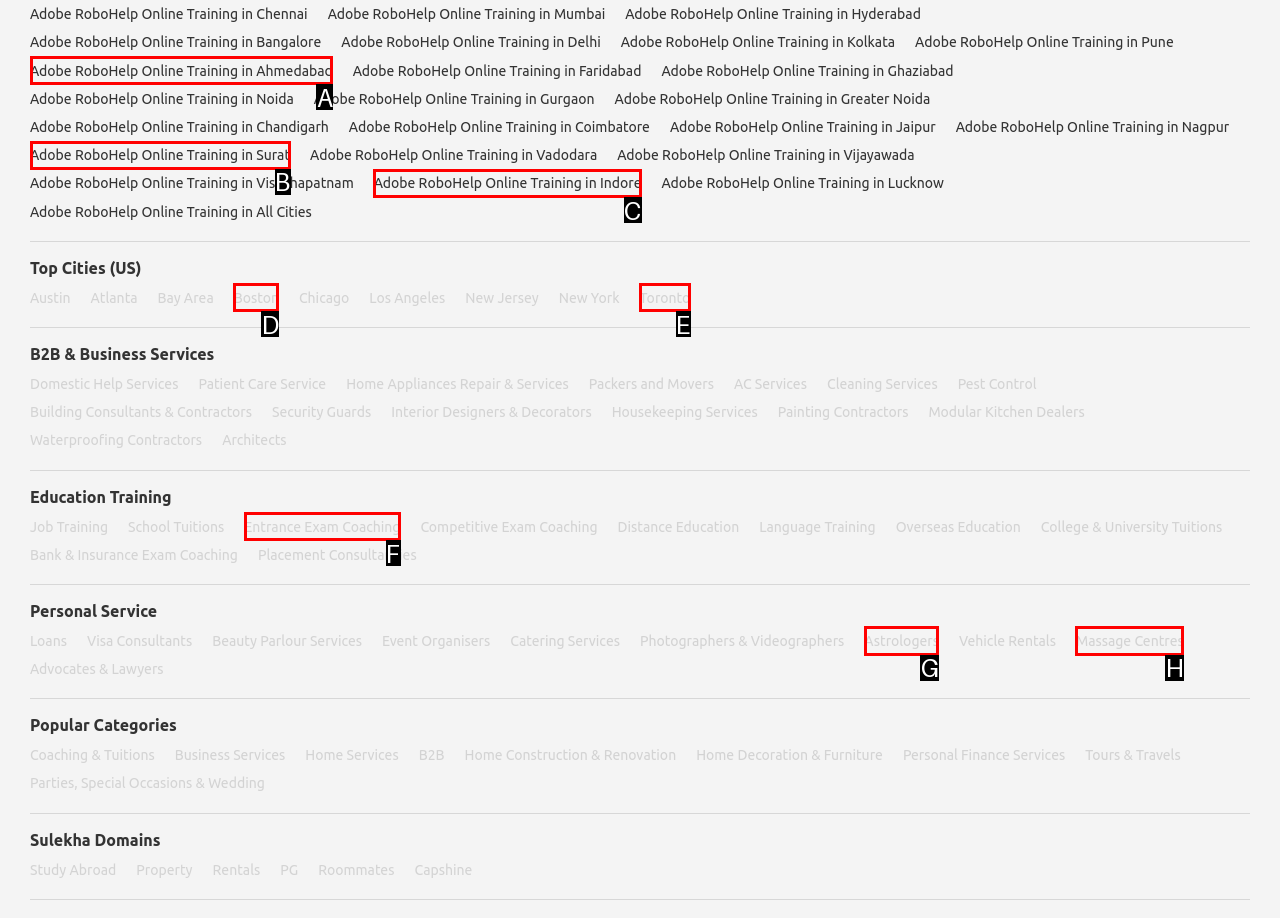Select the option that matches the description: Toronto. Answer with the letter of the correct option directly.

E